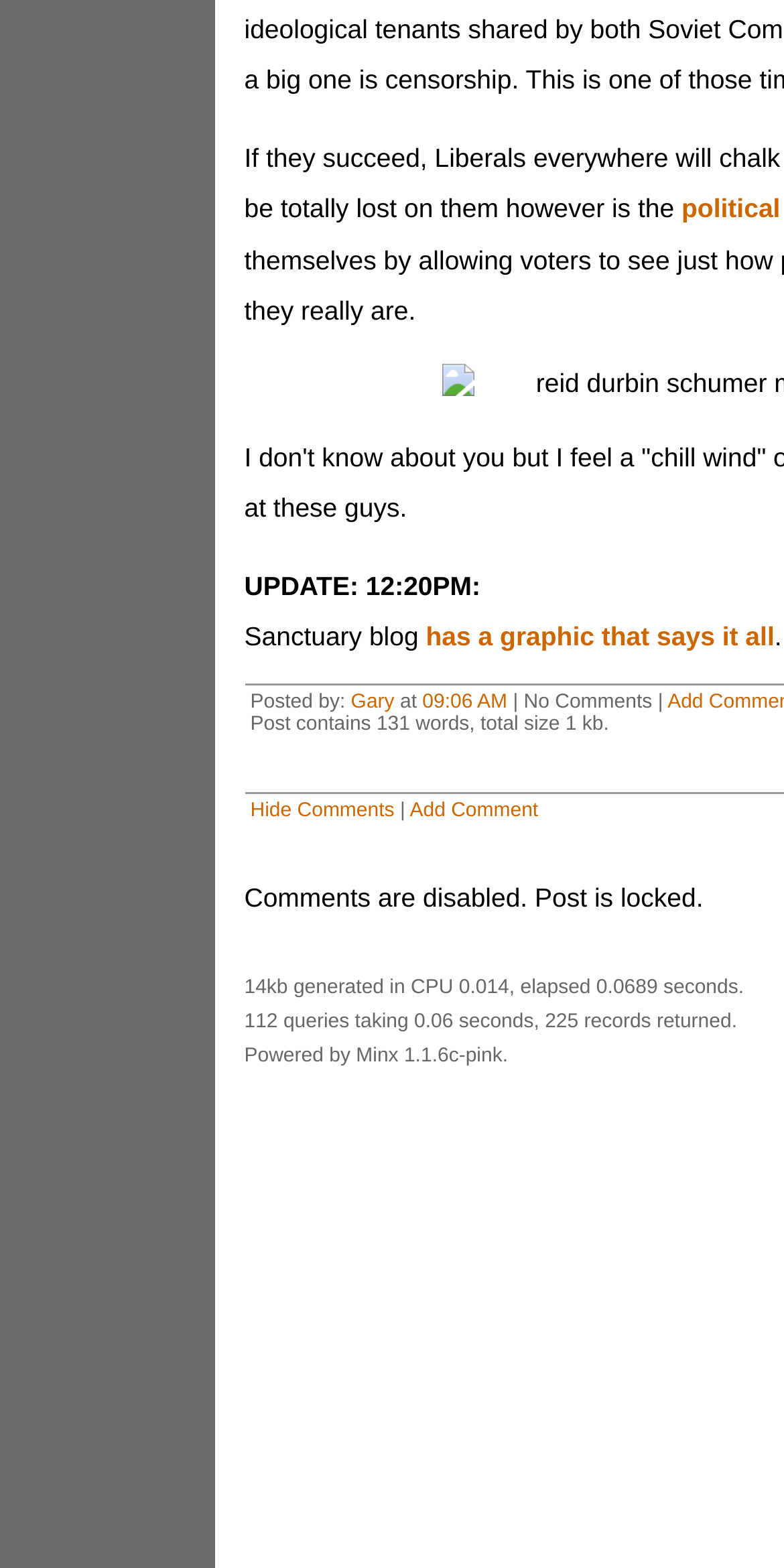Identify the bounding box coordinates for the UI element described as: "Hide Comments".

[0.319, 0.603, 0.56, 0.623]